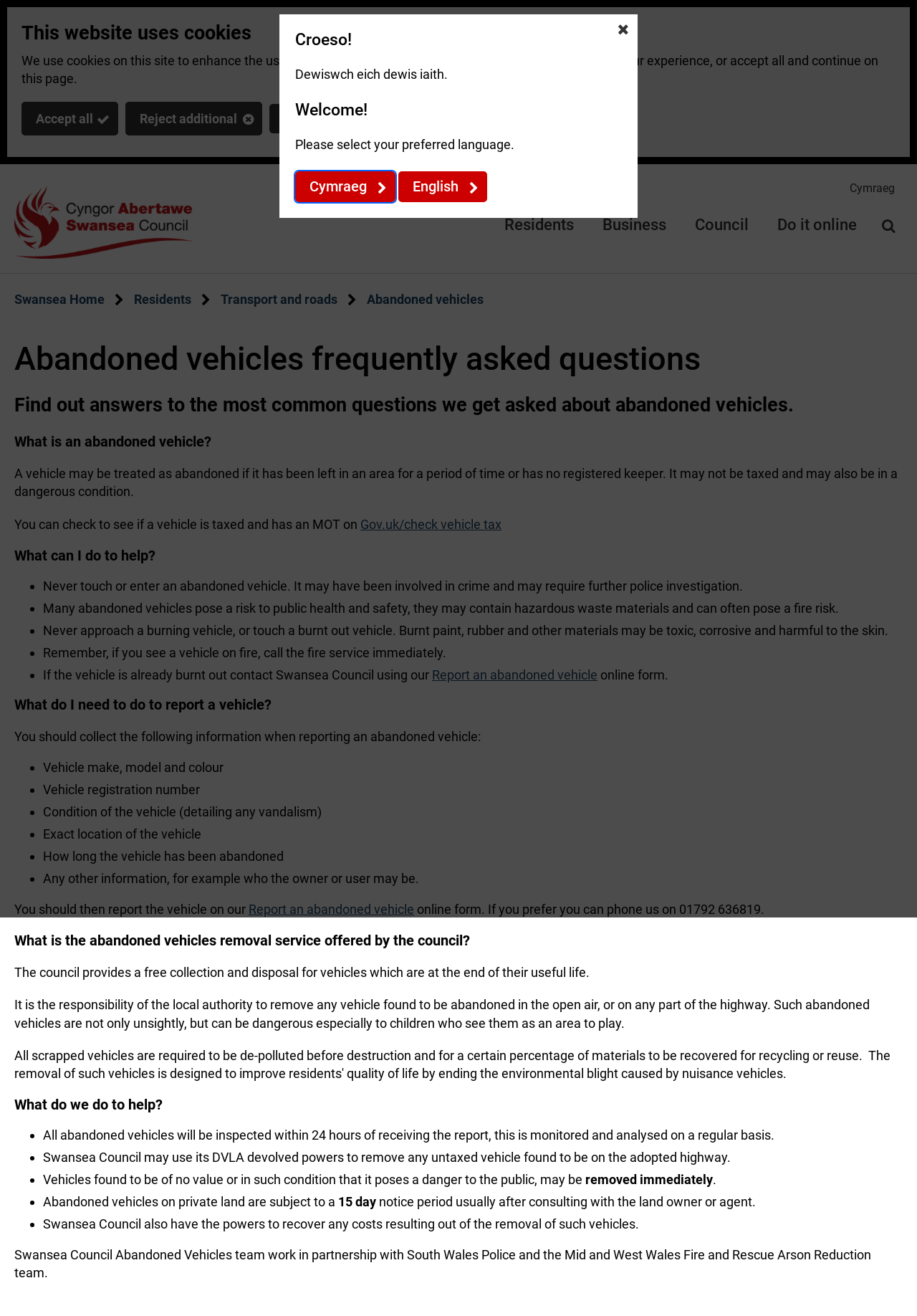How long does the council take to inspect an abandoned vehicle?
Look at the image and answer with only one word or phrase.

Within 24 hours